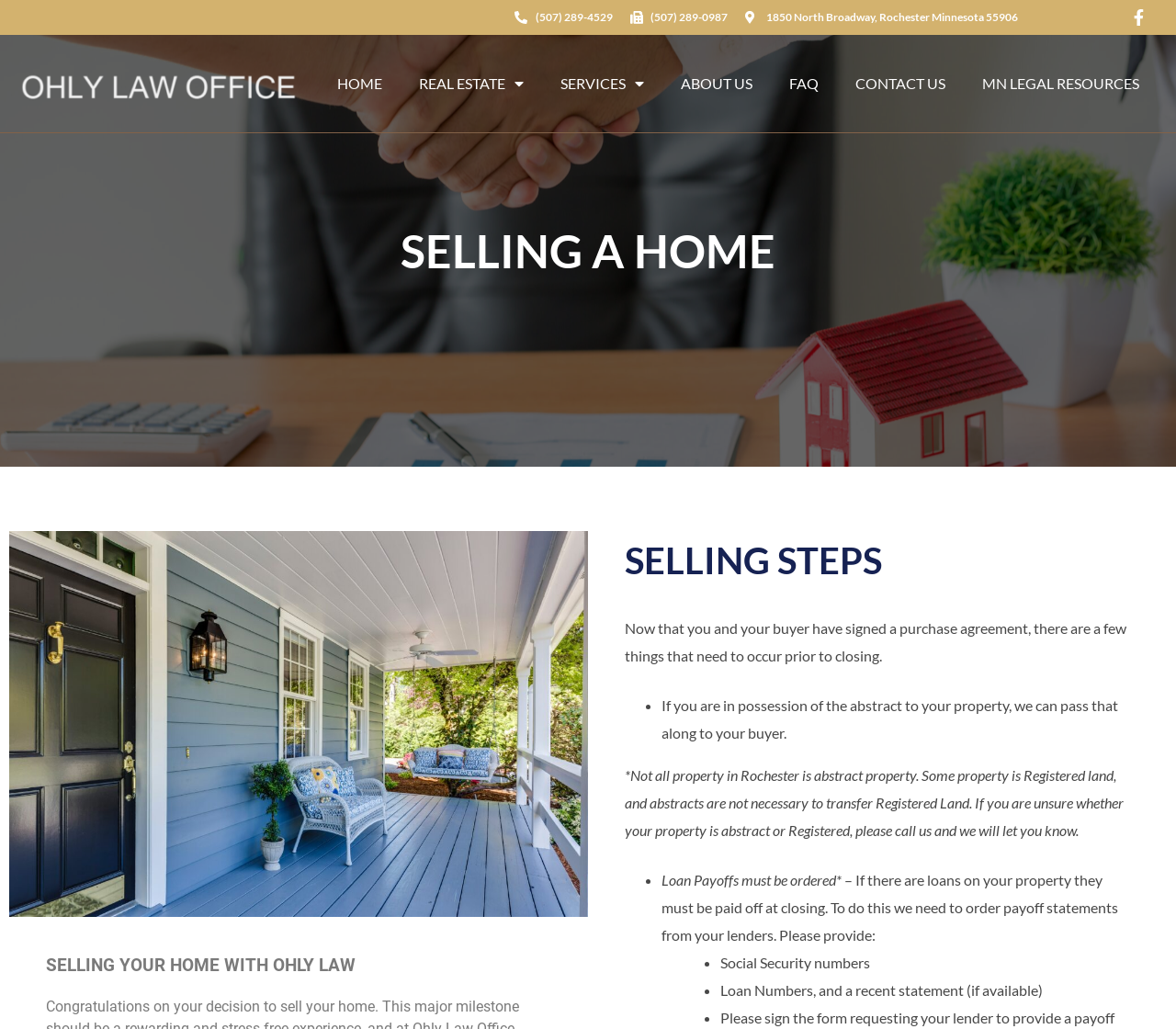What is the address of Ohly Law?
Can you provide a detailed and comprehensive answer to the question?

I found the address by looking at the links at the top of the webpage, which contain contact information. The third link is '1850 North Broadway, Rochester Minnesota 55906', which is the address of Ohly Law.